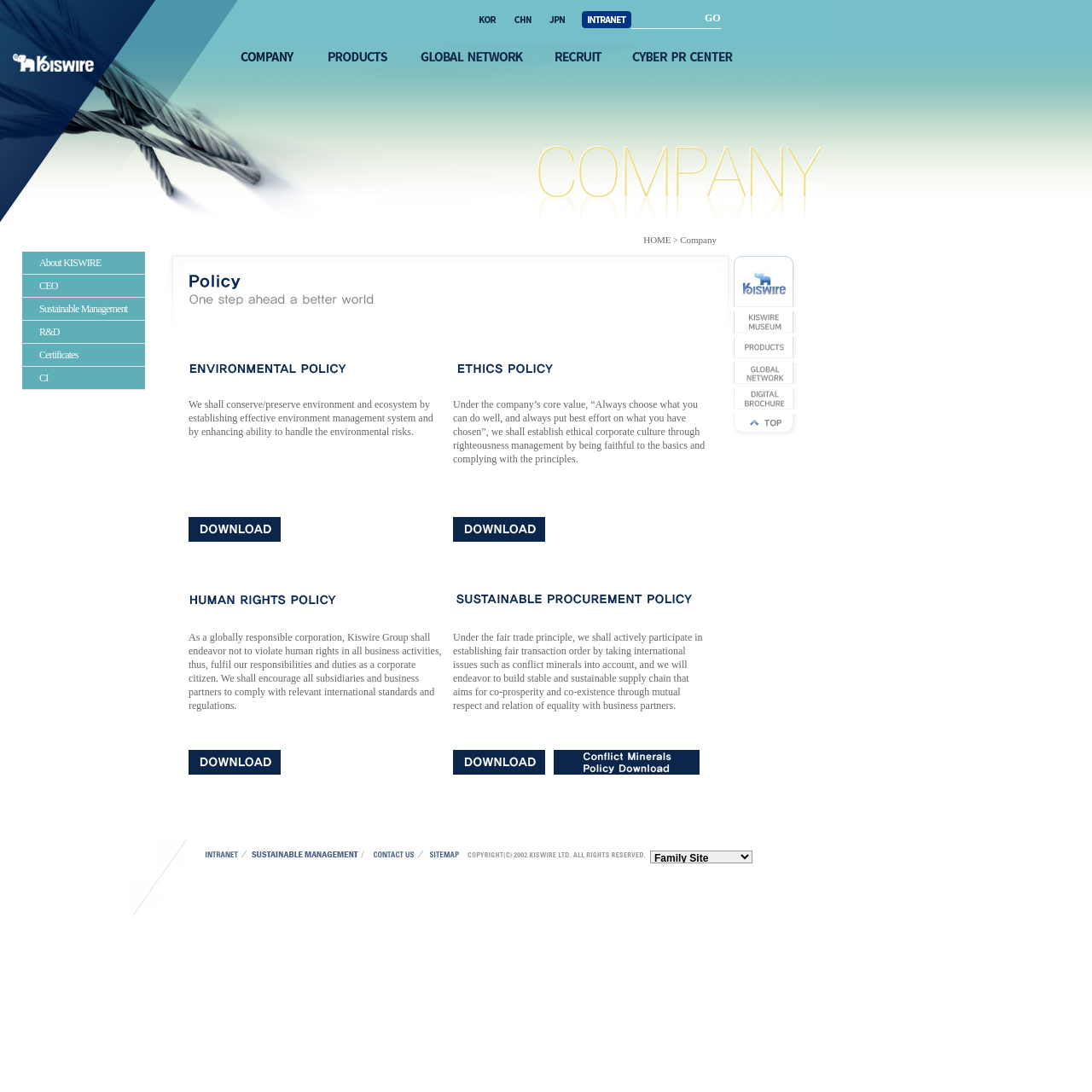Please specify the coordinates of the bounding box for the element that should be clicked to carry out this instruction: "Learn about spread betting". The coordinates must be four float numbers between 0 and 1, formatted as [left, top, right, bottom].

None